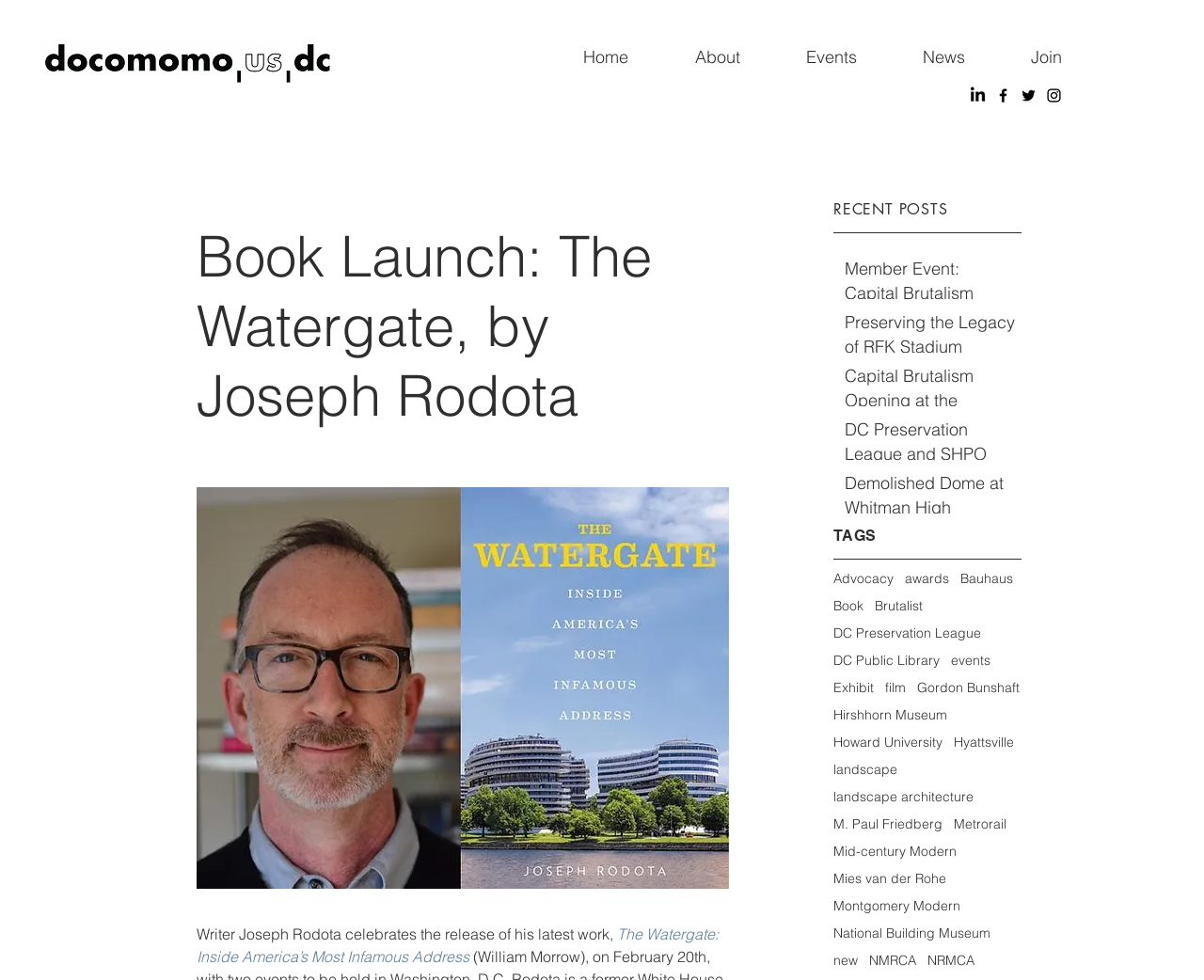Determine the bounding box coordinates of the target area to click to execute the following instruction: "Read the Member Event: Capital Brutalism post."

[0.702, 0.262, 0.844, 0.318]